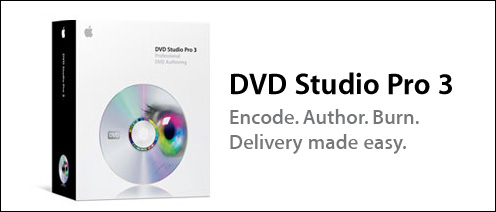Detail every aspect of the image in your description.

This image showcases the packaging for "DVD Studio Pro 3," a professional software tool designed for DVD authoring. The box prominently features a sleek, minimalist design reflecting Apple’s aesthetic, with a visual of a CD that includes a vibrant, colorful disc illustration centered within a clean white background. To the right of the package, the text reads "DVD Studio Pro 3" followed by the tagline "Encode. Author. Burn. Delivery made easy." This emphasizes the software's core functionalities, suggesting it is user-friendly and efficient for creating and distributing DVDs. Overall, the image conveys a professional yet modern feel, appealing to users interested in multimedia production and content delivery.